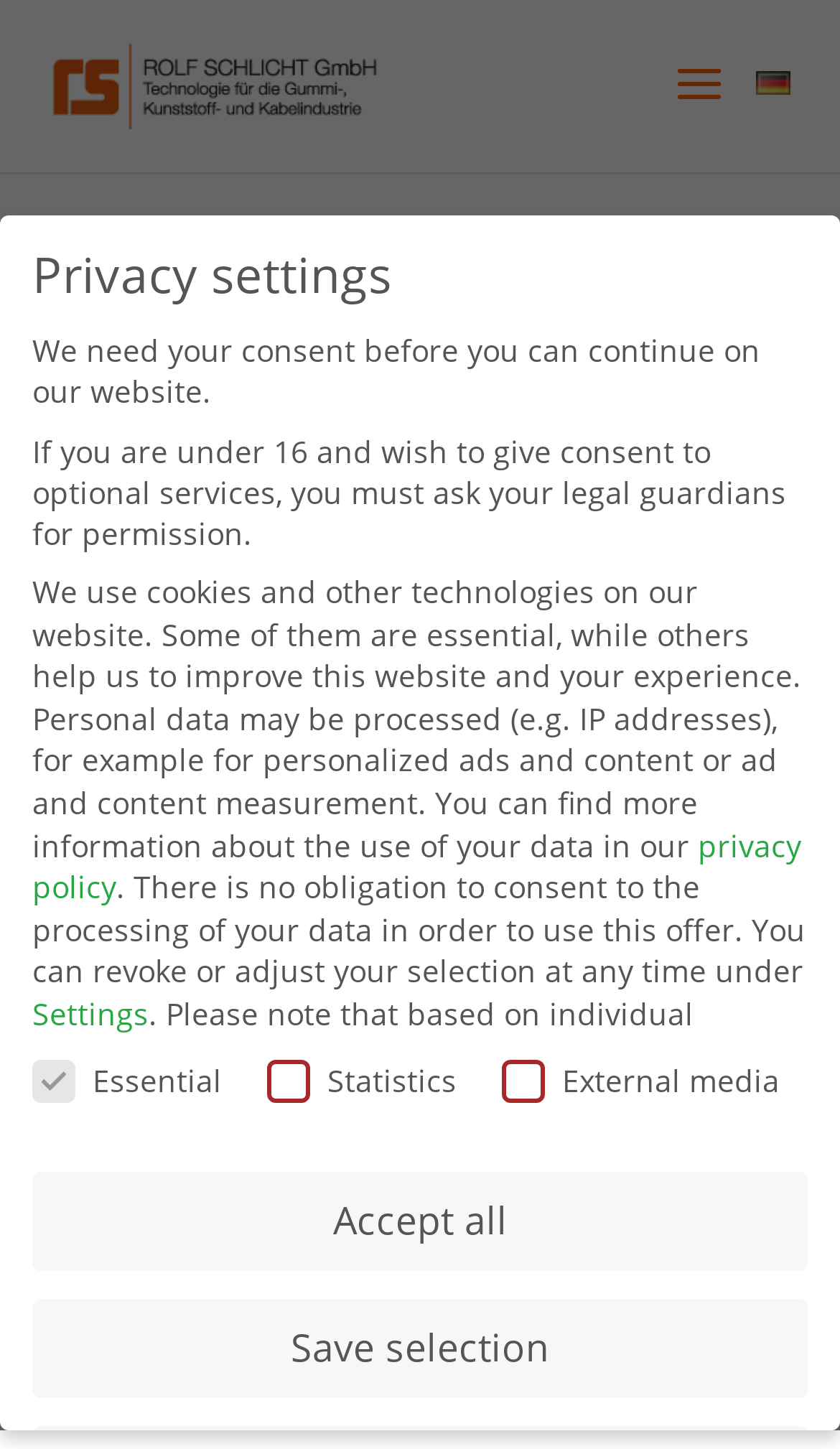Given the description: "SAVE", determine the bounding box coordinates of the UI element. The coordinates should be formatted as four float numbers between 0 and 1, [left, top, right, bottom].

None